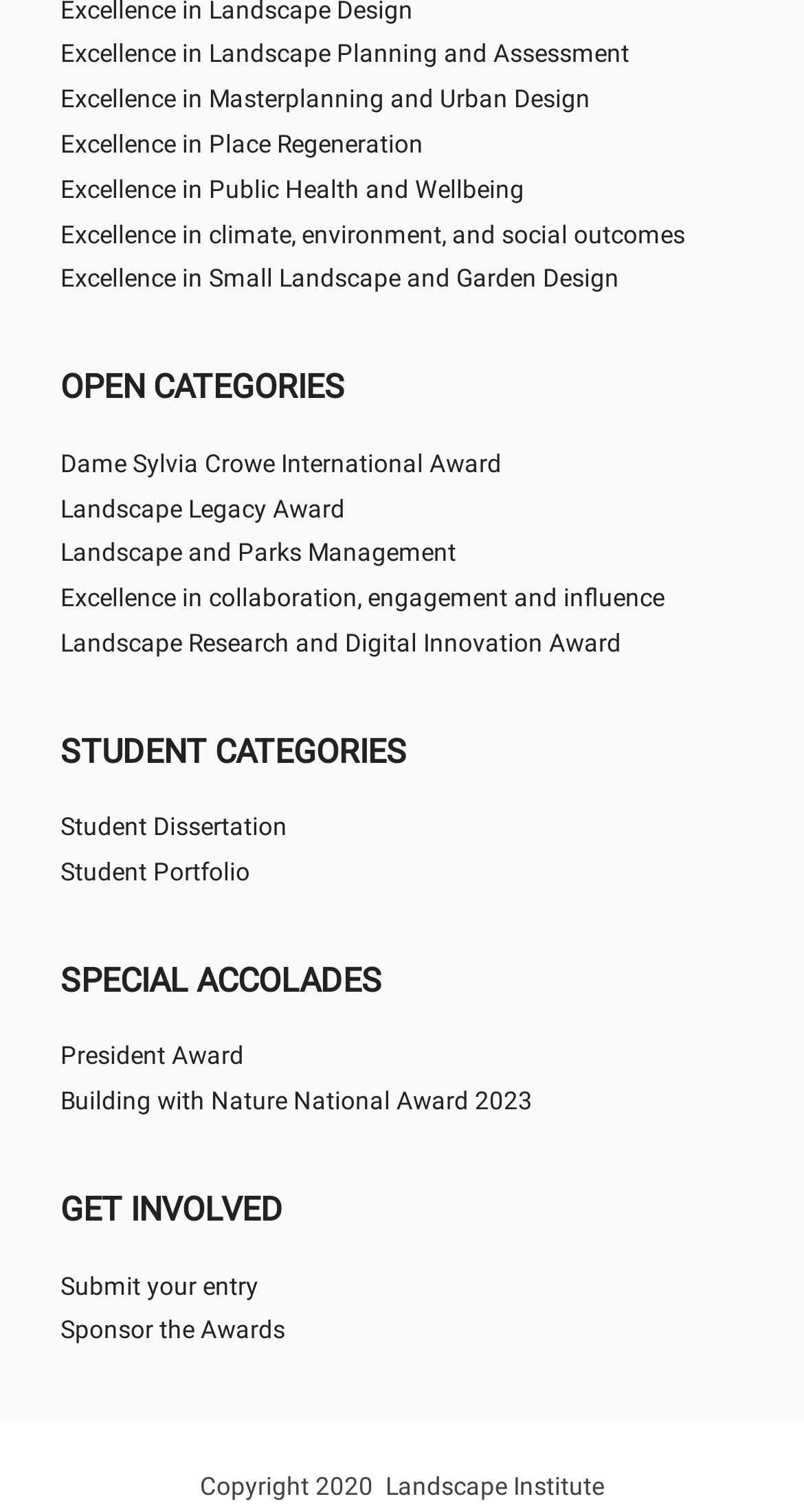Use a single word or phrase to answer the question: How many awards are listed under Open Categories?

9